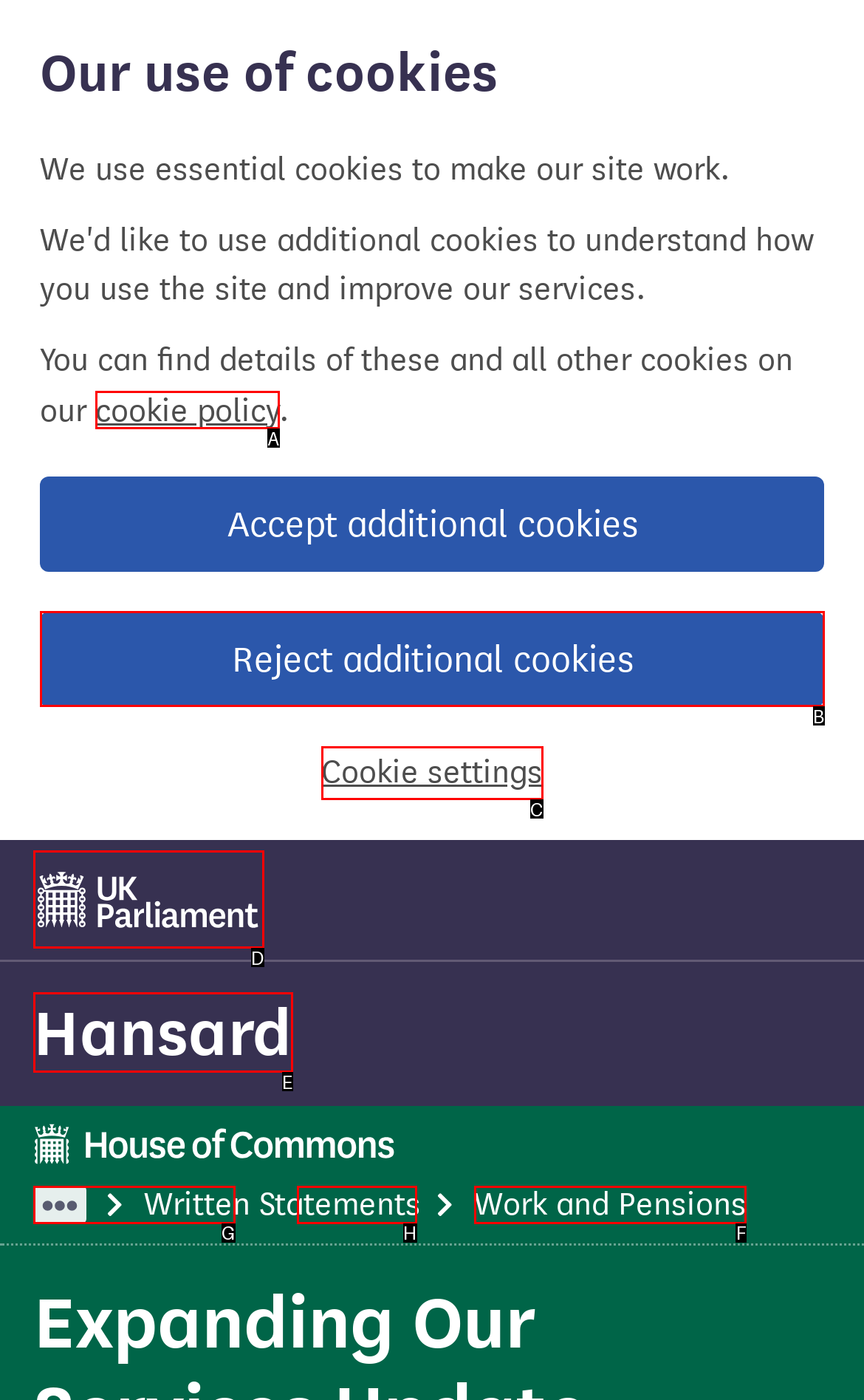Specify the letter of the UI element that should be clicked to achieve the following: Read the first comment
Provide the corresponding letter from the choices given.

None